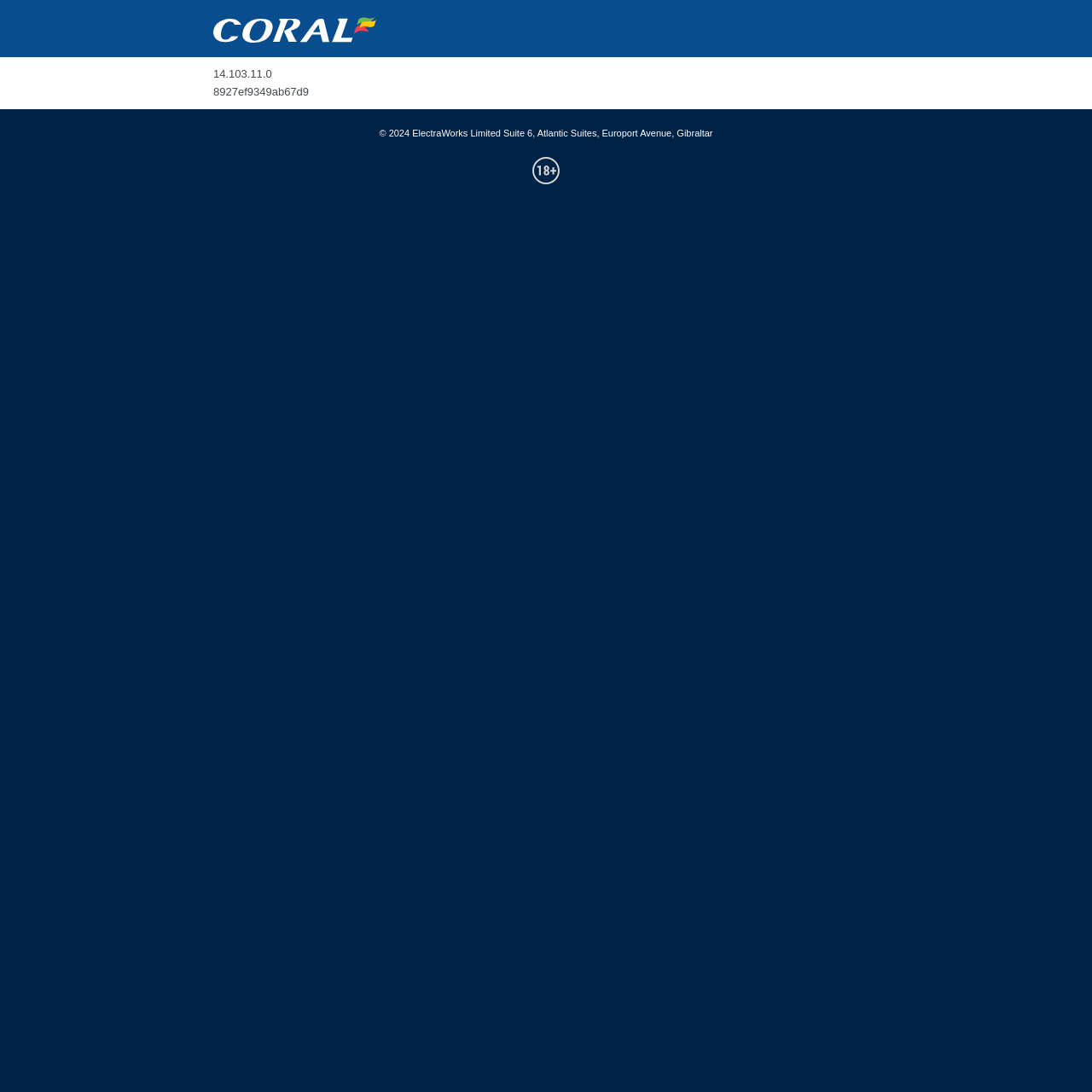Based on the image, provide a detailed response to the question:
What is the IP address displayed on the webpage?

The IP address is displayed in the main section of the webpage, which is a static text element with the content '14.103.11.0'.